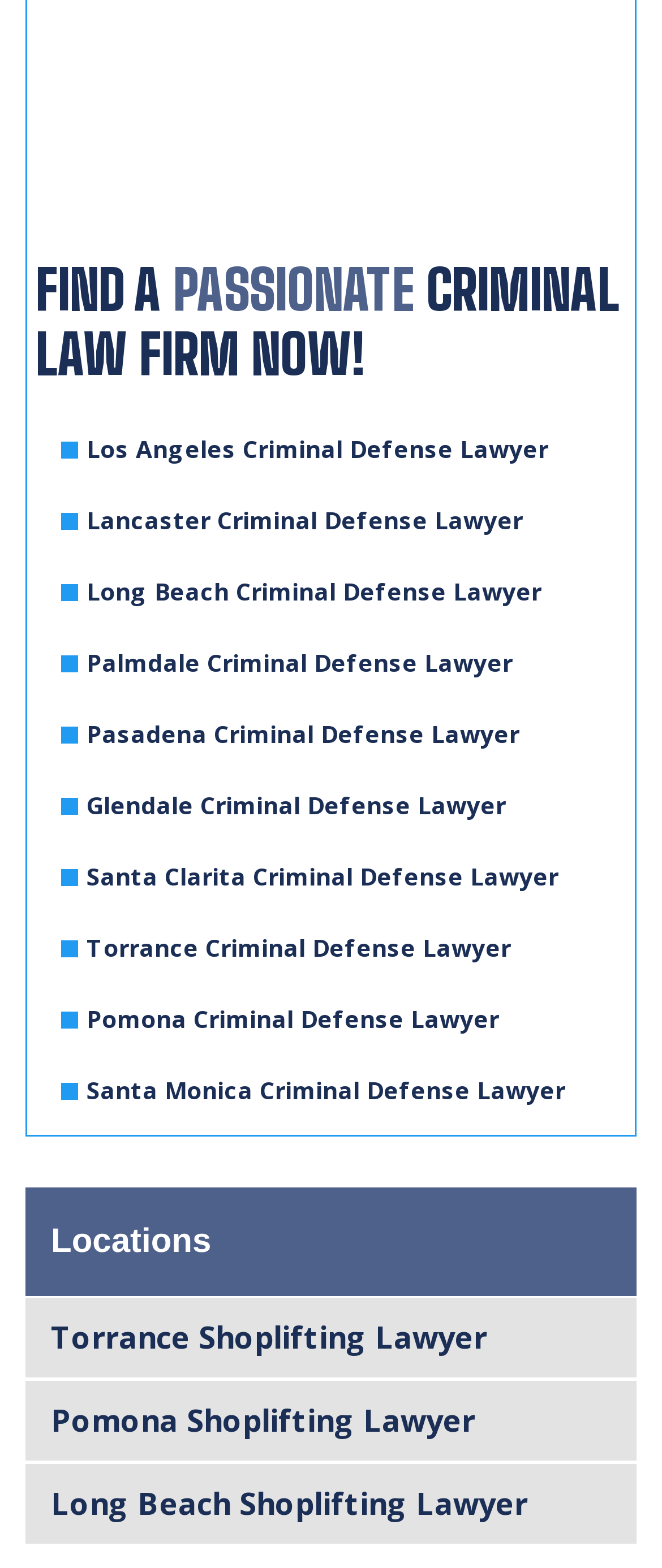How many shoplifting lawyers are listed?
Look at the image and respond to the question as thoroughly as possible.

I counted the number of links under the 'Locations' heading and found 3 links with 'Shoplifting Lawyer' in the text, indicating 3 shoplifting lawyers are listed.